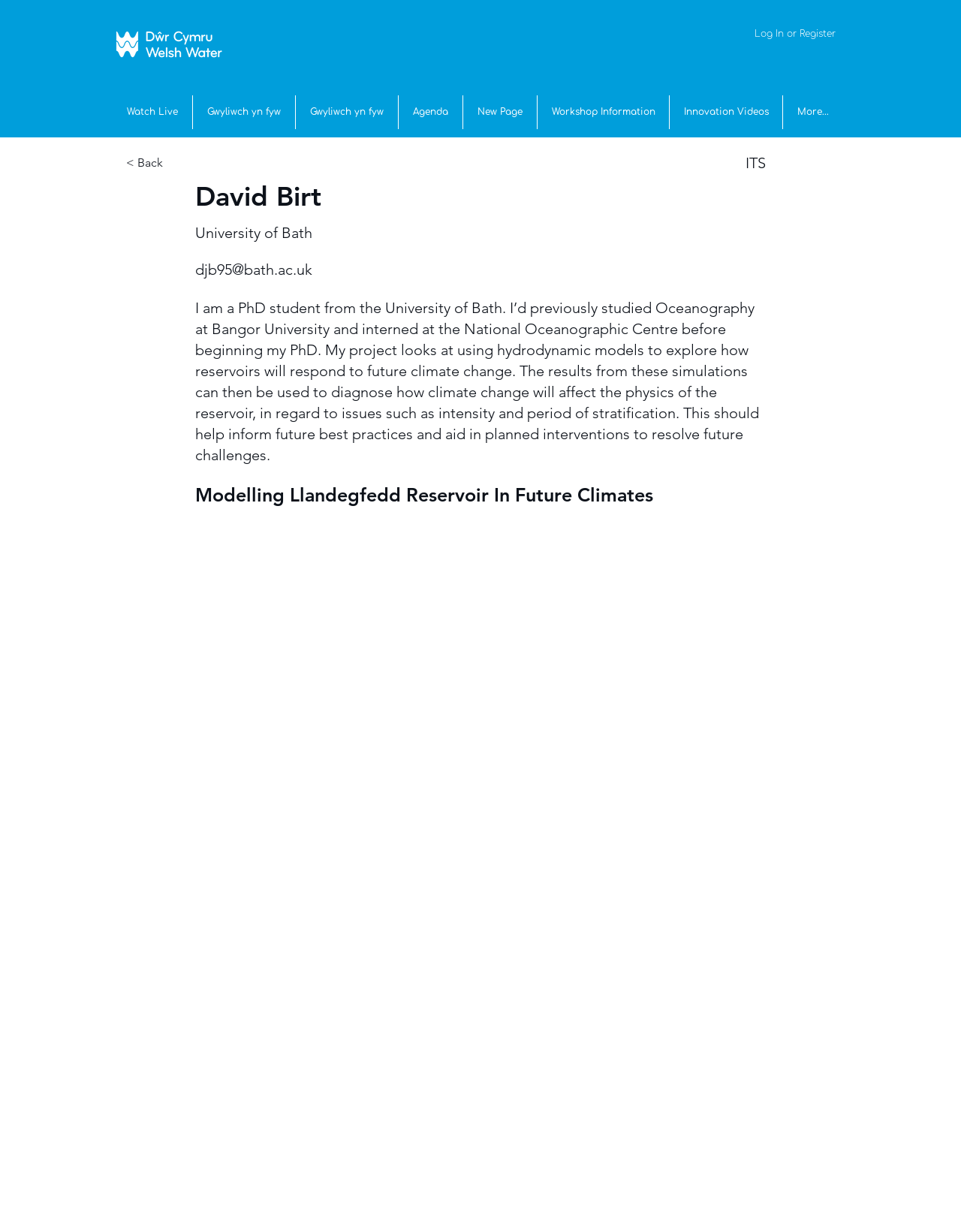Locate the UI element described as follows: "Gwyliwch yn fyw". Return the bounding box coordinates as four float numbers between 0 and 1 in the order [left, top, right, bottom].

[0.201, 0.077, 0.307, 0.105]